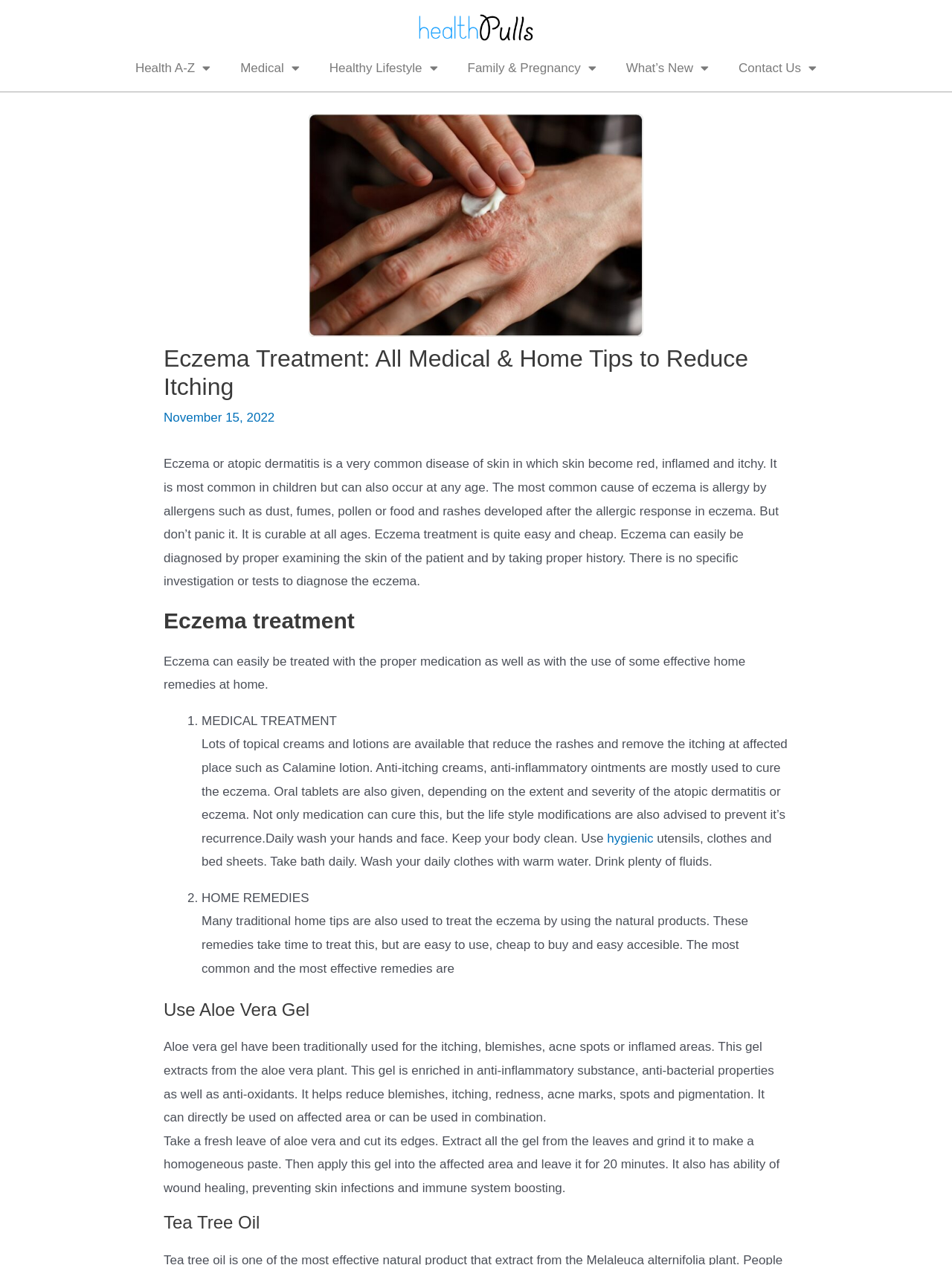What is eczema?
Refer to the image and provide a one-word or short phrase answer.

skin disease